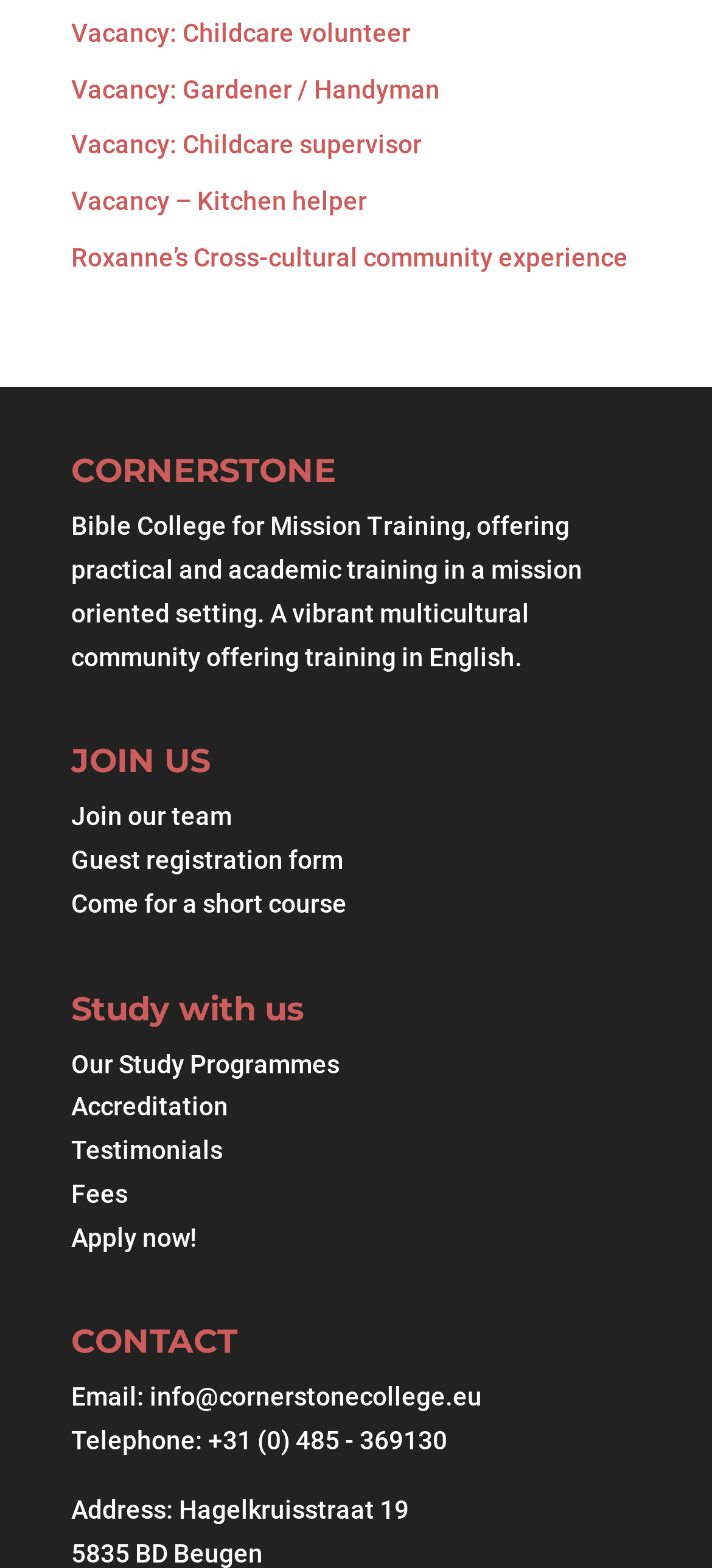Provide a short, one-word or phrase answer to the question below:
What is the address of Cornerstone College?

Hagelkruisstraat 19, 5835 BD Beugen